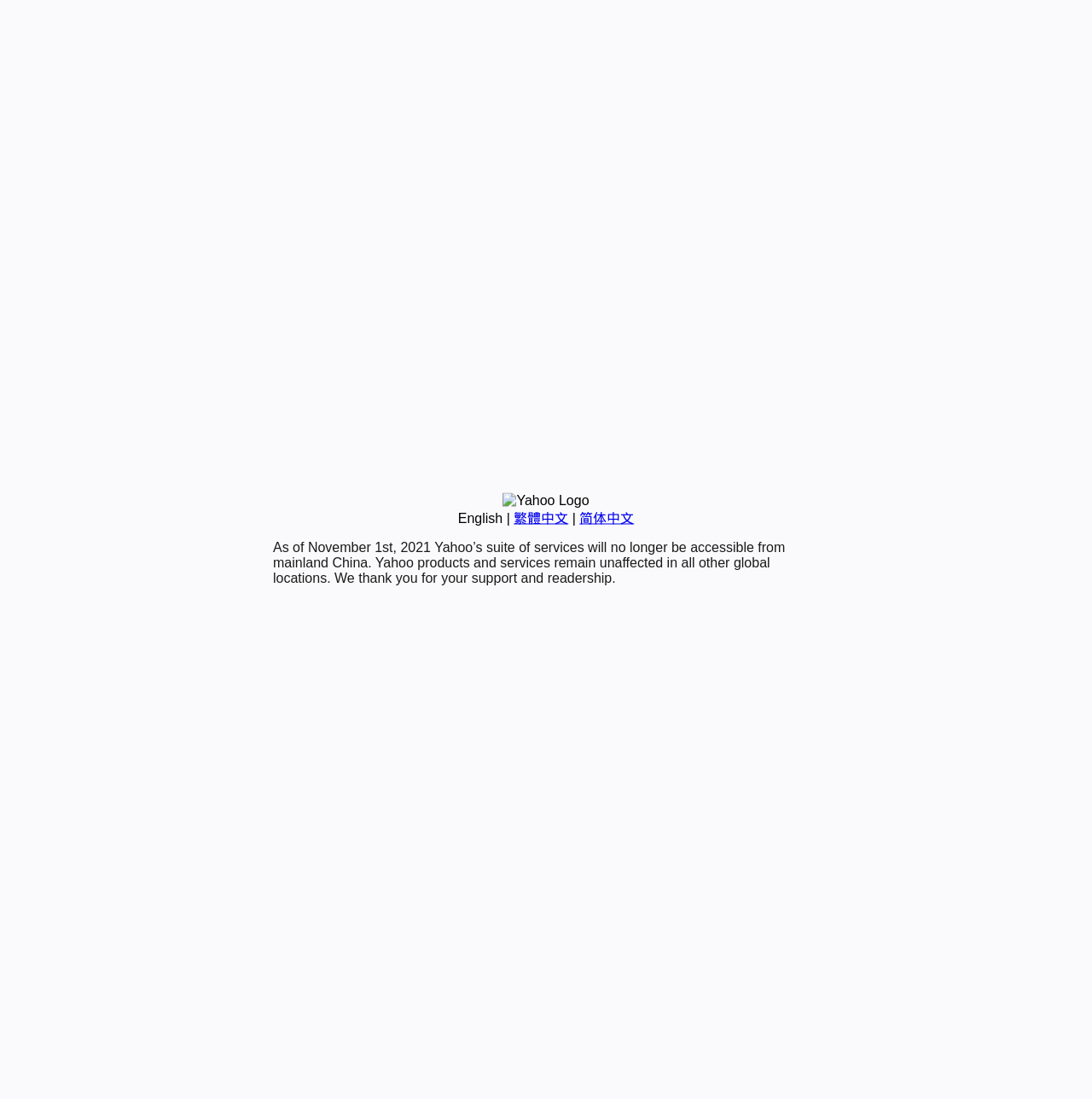Identify the bounding box coordinates for the UI element that matches this description: "简体中文".

[0.531, 0.465, 0.581, 0.478]